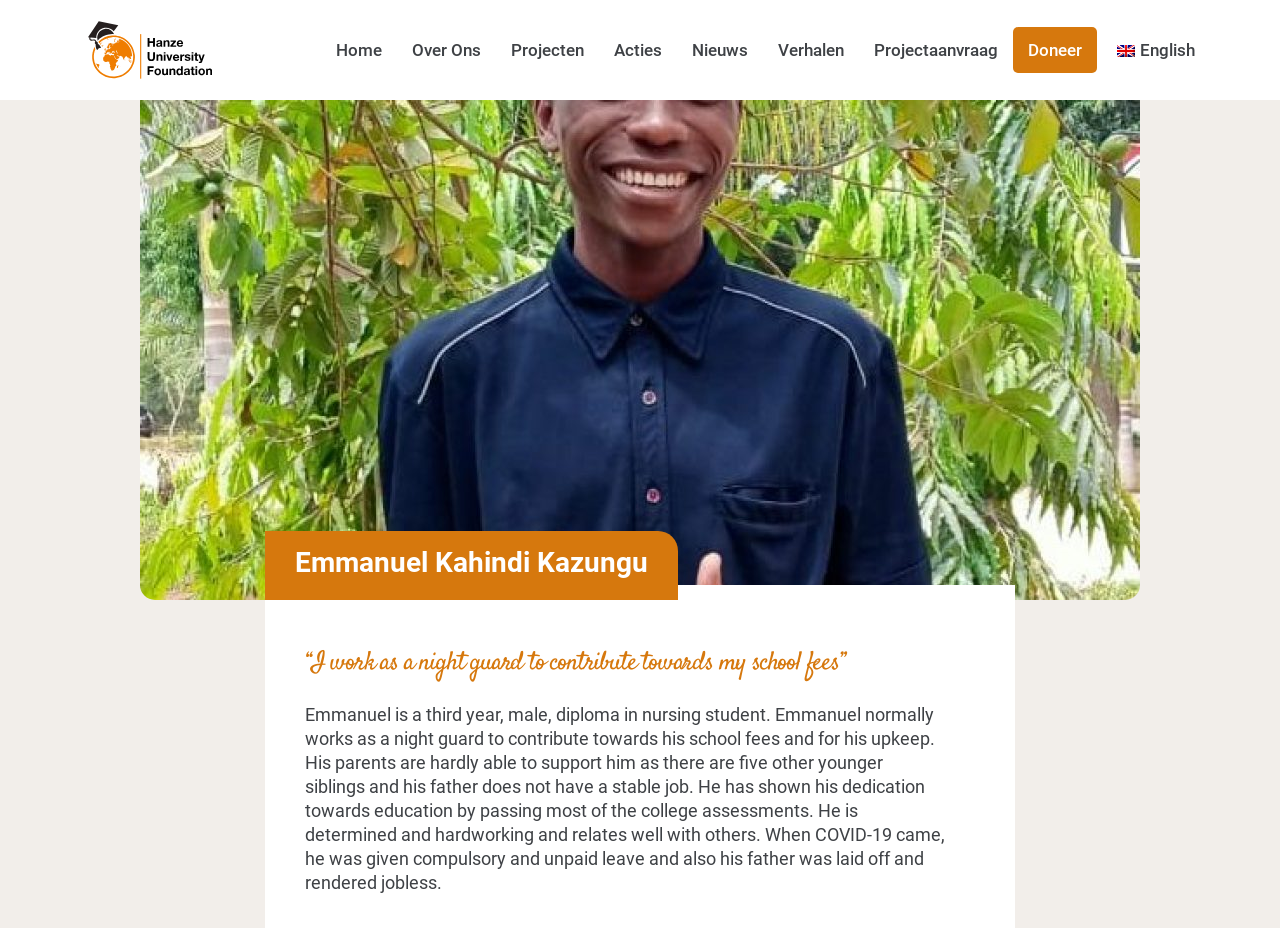Based on the image, please elaborate on the answer to the following question:
What is Emmanuel's occupation?

The webpage states that Emmanuel works as a night guard to contribute towards his school fees and for his upkeep, indicating that his occupation is a night guard.